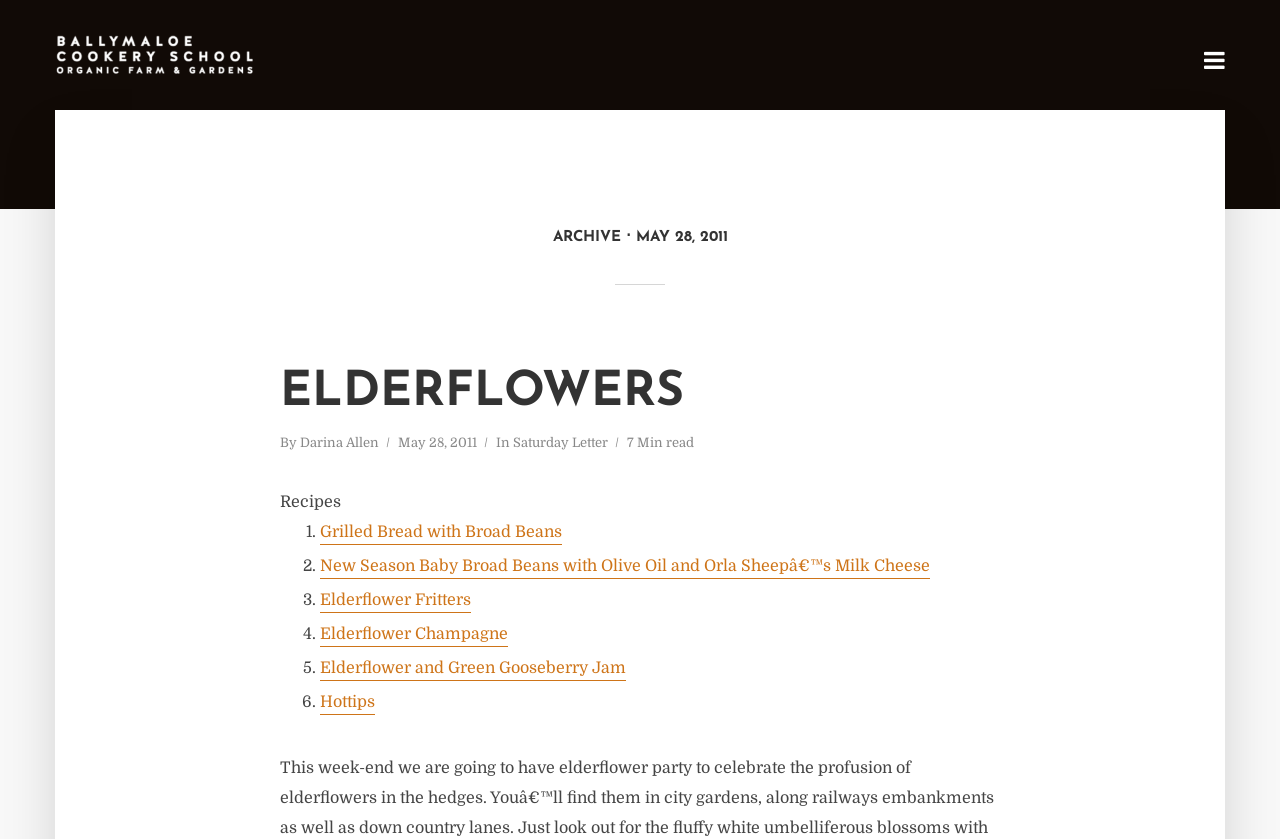Who wrote the Saturday Letter?
Answer the question based on the image using a single word or a brief phrase.

Darina Allen